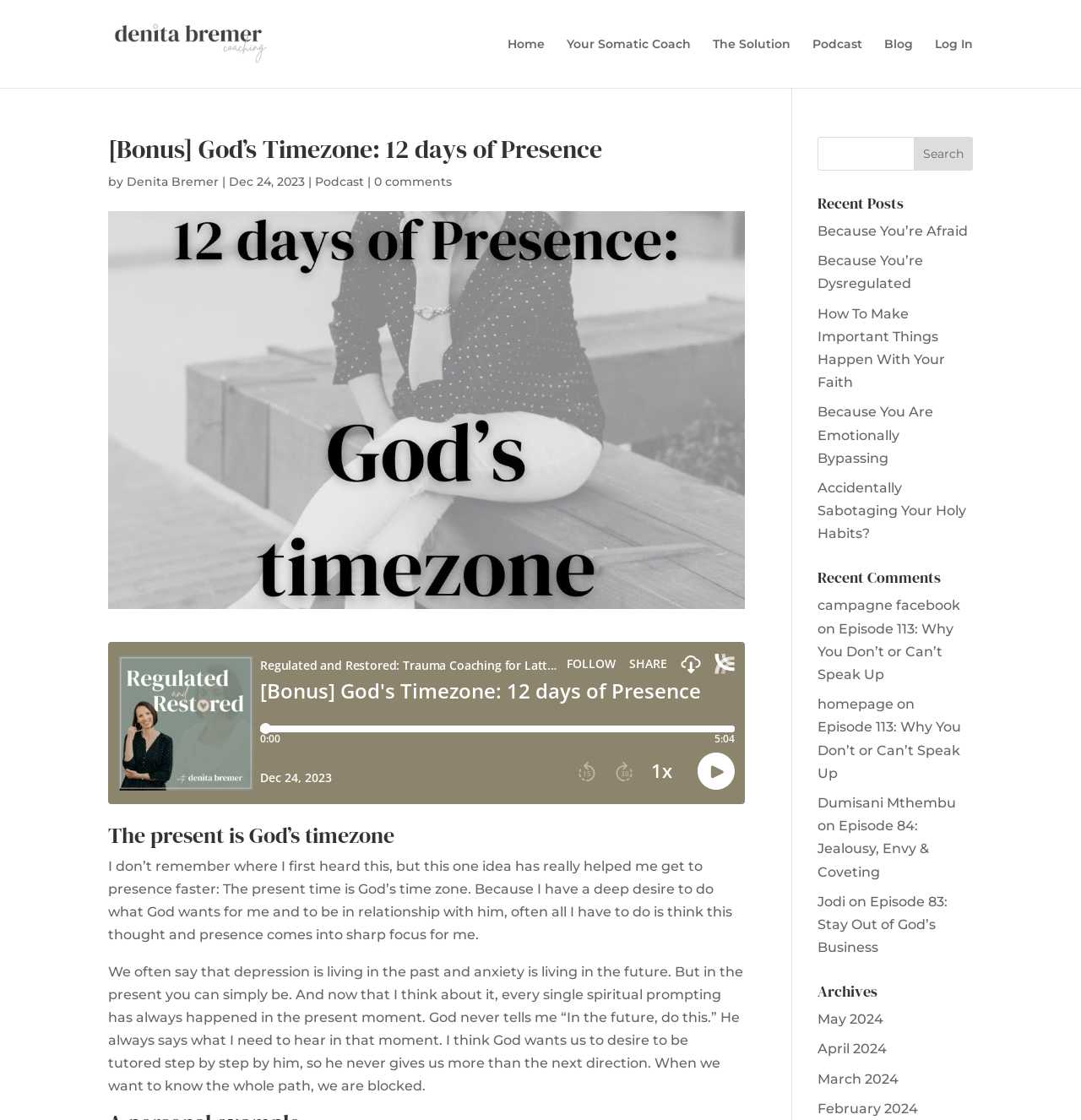Highlight the bounding box coordinates of the region I should click on to meet the following instruction: "Read the recent post 'Because You’re Afraid'".

[0.756, 0.199, 0.895, 0.213]